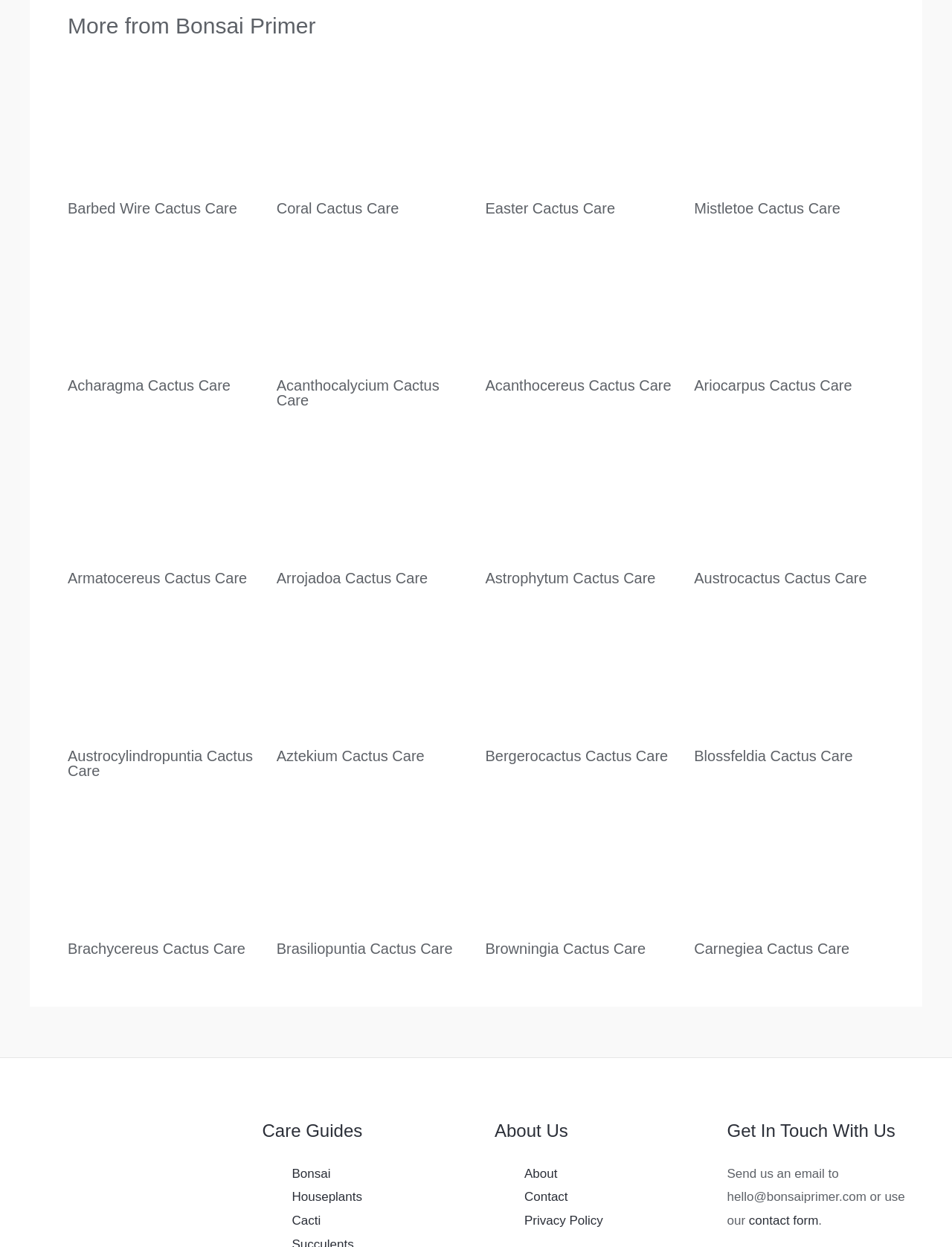Locate the bounding box of the user interface element based on this description: "About".

[0.551, 0.936, 0.585, 0.947]